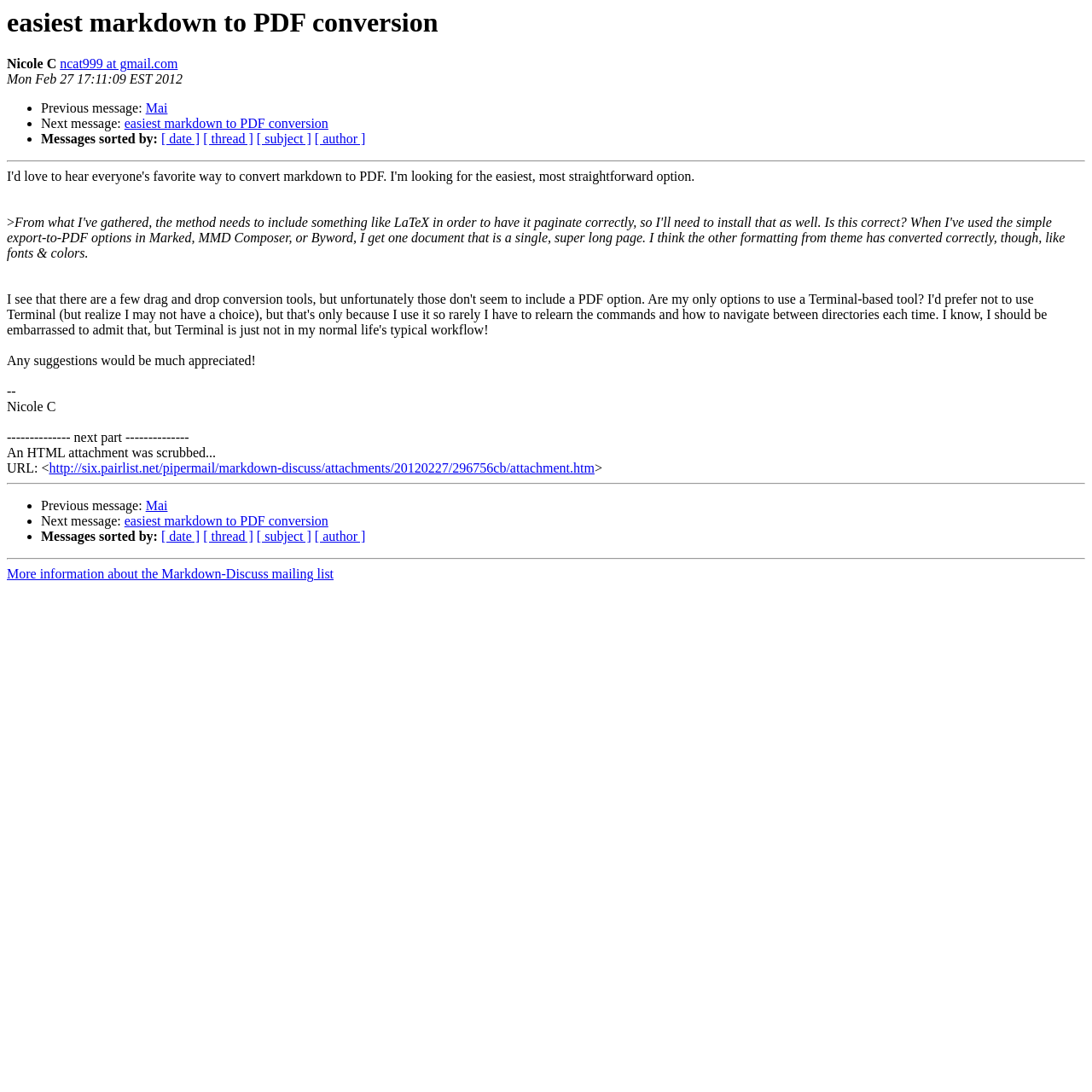Describe the webpage meticulously, covering all significant aspects.

This webpage appears to be an archived email thread from the Markdown-Discuss mailing list. At the top, there is a heading that reads "easiest markdown to PDF conversion". Below this heading, there is a section with the sender's name, "Nicole C", and their email address, "ncat999 at gmail.com", along with the date and time the email was sent.

The main content of the email is a message from Nicole C, which starts with a request for suggestions and ends with a signature. The message is divided into two parts, separated by a horizontal line. The first part contains the main text, while the second part contains information about an HTML attachment.

On the left side of the page, there are navigation links to previous and next messages in the thread, as well as links to sort the messages by date, thread, subject, or author. These links are arranged in a vertical list, with bullet points preceding each link.

At the bottom of the page, there is a section with more information about the Markdown-Discuss mailing list, including a link to learn more. The page also contains several horizontal separators, which divide the different sections of the content.